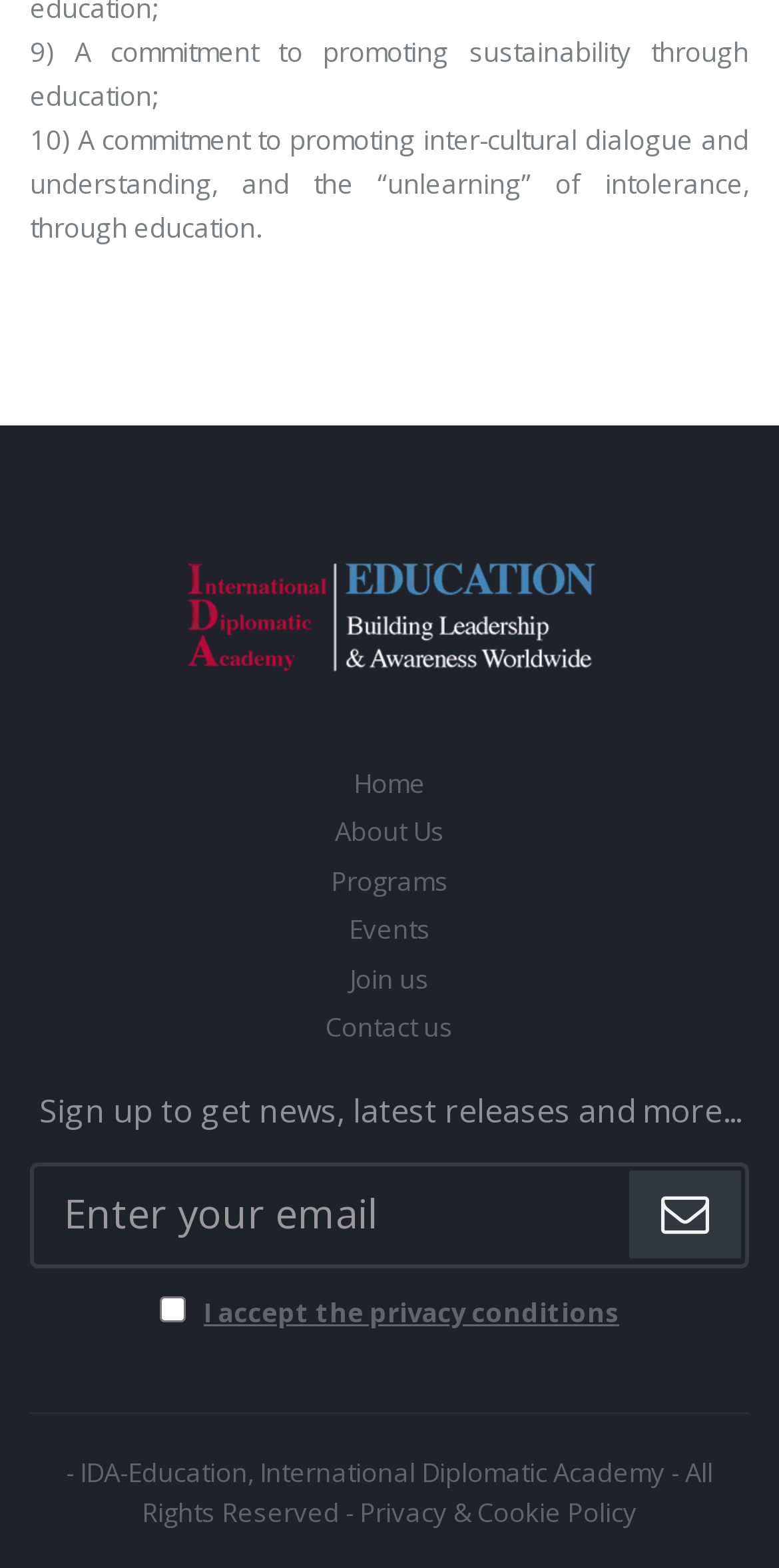Locate the UI element that matches the description Privacy & Cookie Policy in the webpage screenshot. Return the bounding box coordinates in the format (top-left x, top-left y, bottom-right x, bottom-right y), with values ranging from 0 to 1.

[0.462, 0.952, 0.818, 0.975]